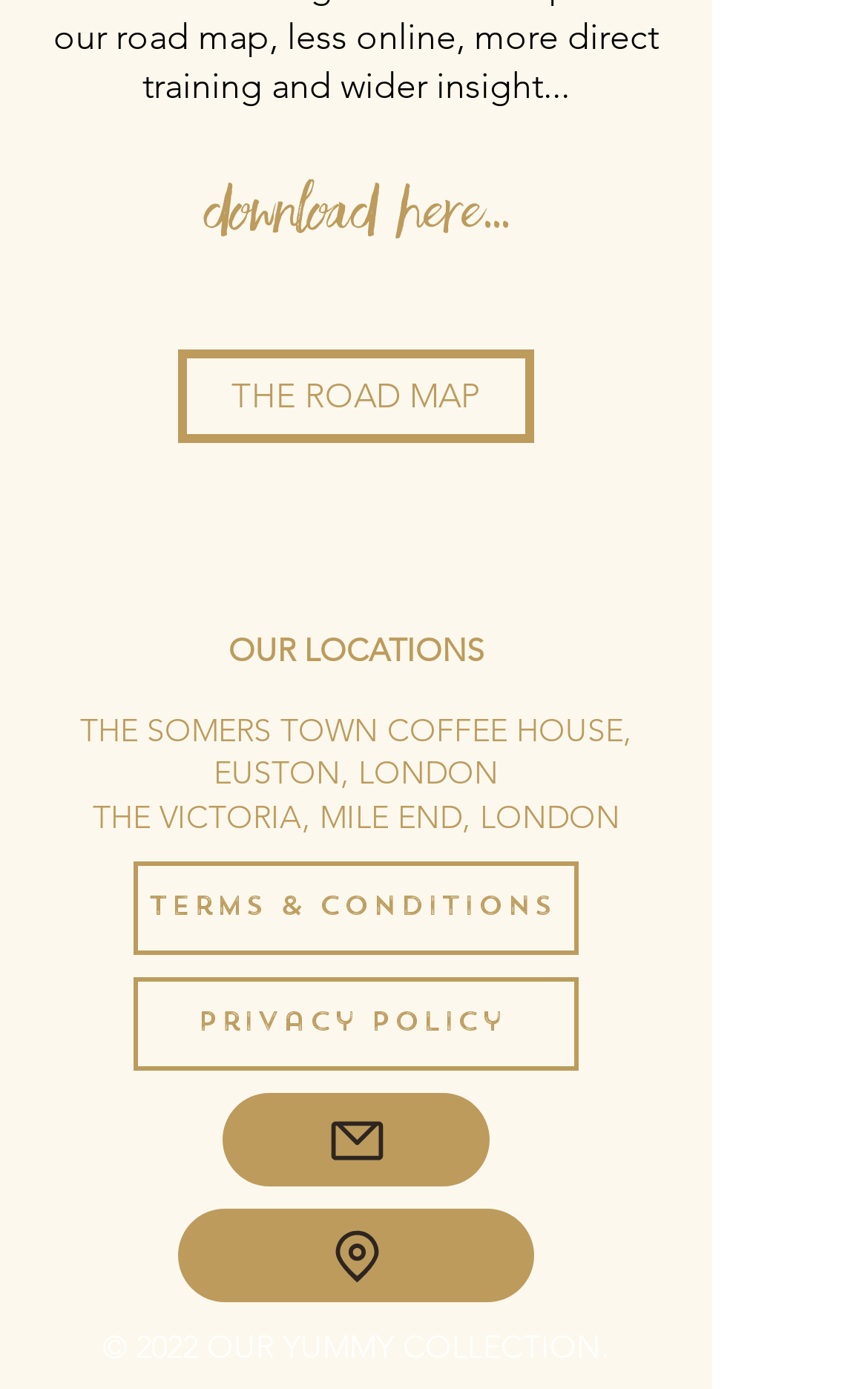Using the description: "Location", determine the UI element's bounding box coordinates. Ensure the coordinates are in the format of four float numbers between 0 and 1, i.e., [left, top, right, bottom].

[0.205, 0.871, 0.615, 0.938]